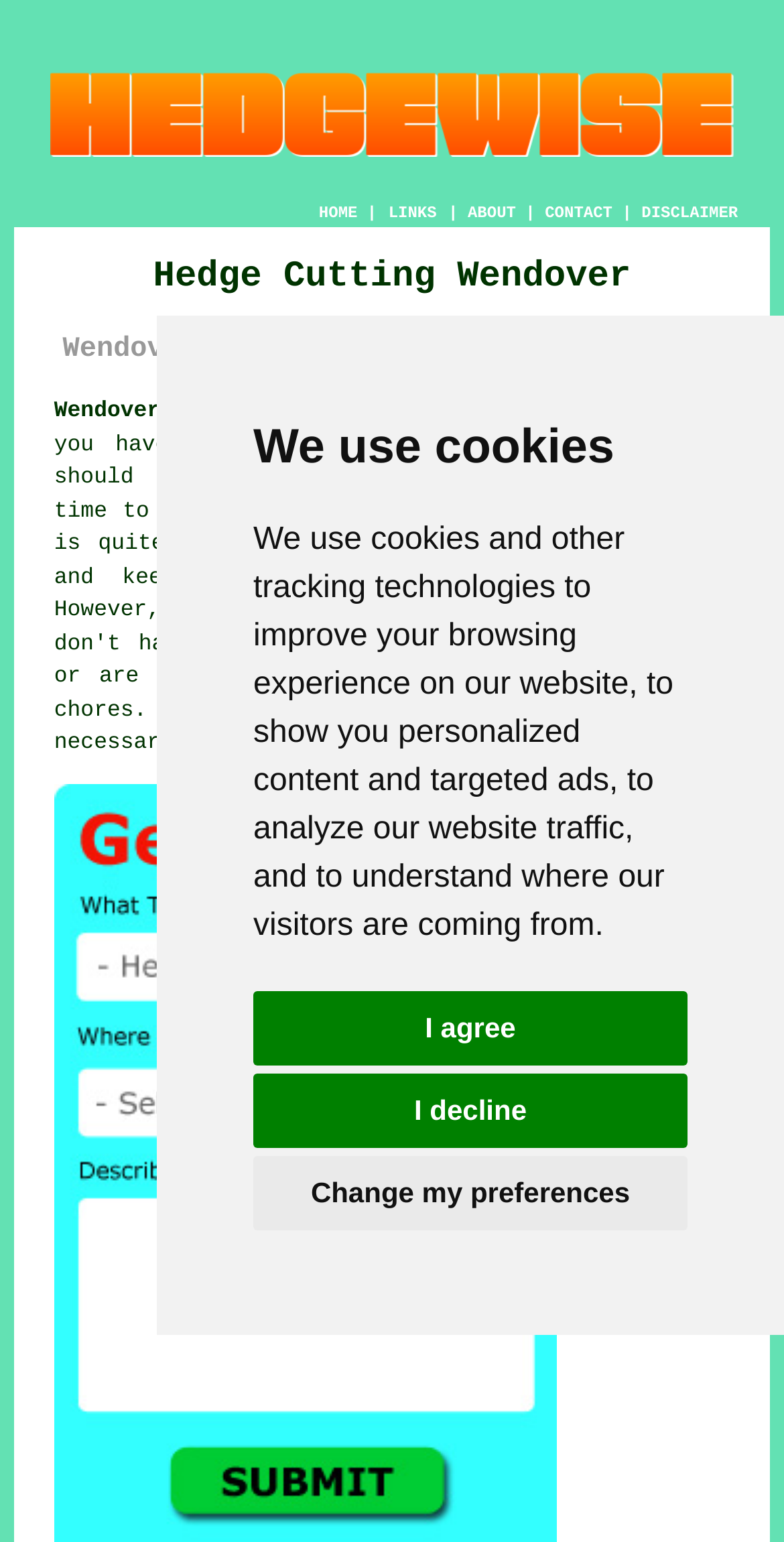Locate the bounding box coordinates of the element I should click to achieve the following instruction: "Click the HOME link".

[0.407, 0.133, 0.456, 0.145]